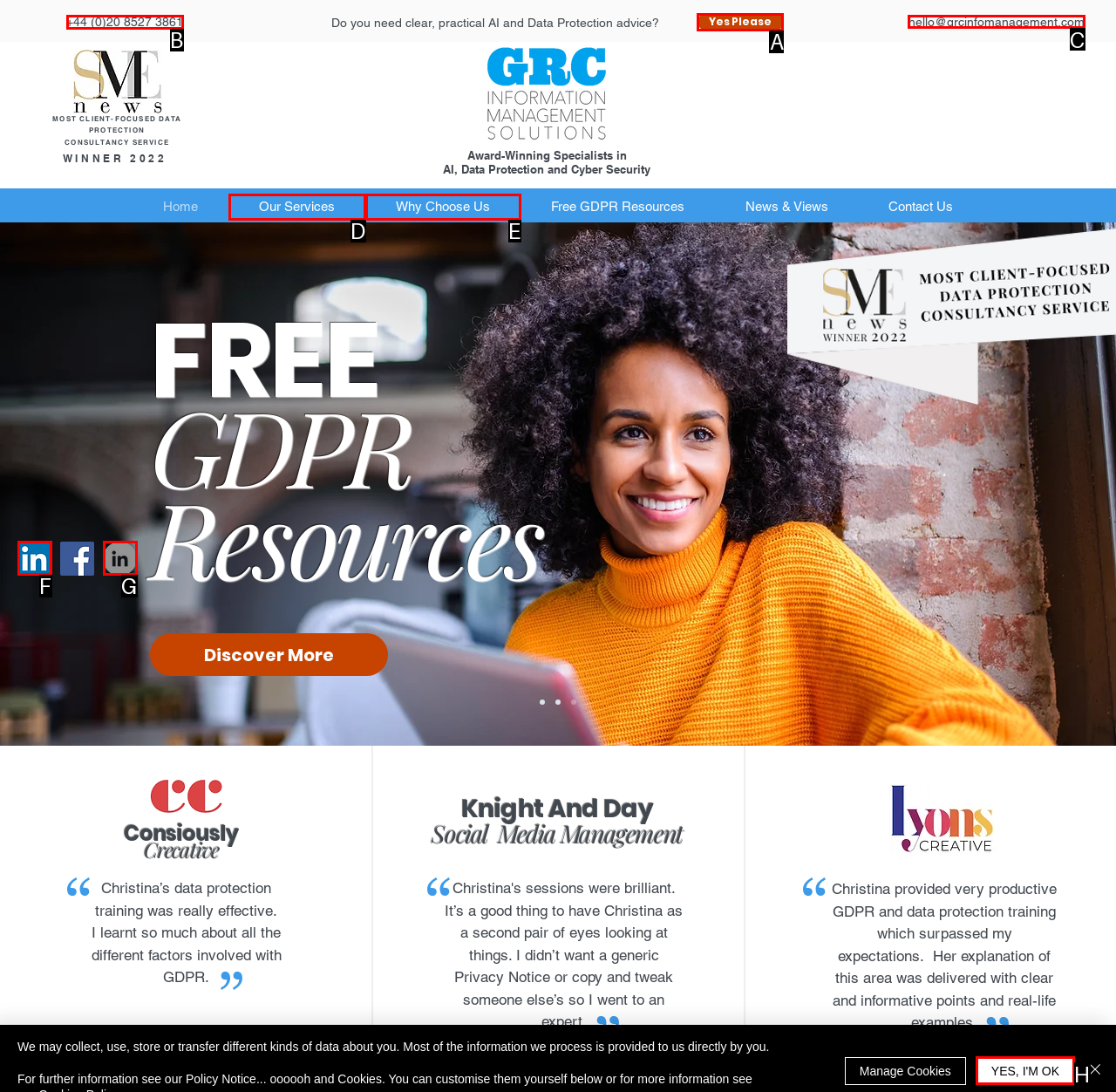Identify the HTML element to click to fulfill this task: Subscribe to Terra Mandala
Answer with the letter from the given choices.

None